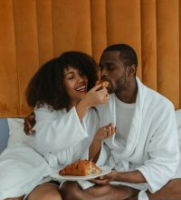Explain the image in detail, mentioning the main subjects and background elements.

In a cozy and intimate setting, a couple enjoys a tender moment together while wrapped in fluffy white bathrobes. They sit on a bed adorned with neutral tones, creating a warm atmosphere. The woman, with a joyful expression and tousled hair, playfully feeds a piece of pastry to her partner, who smiles back appreciatively. A plate filled with freshly baked croissants rests on their lap, symbolizing a leisurely breakfast together. This scene captures a delightful blend of love and comfort, perfect for showcasing the beauty of quality time spent as a couple, making it a wonderful visual for the article "Best Ways To Have Alone Time as Parents (7 Exciting Ideas!)."